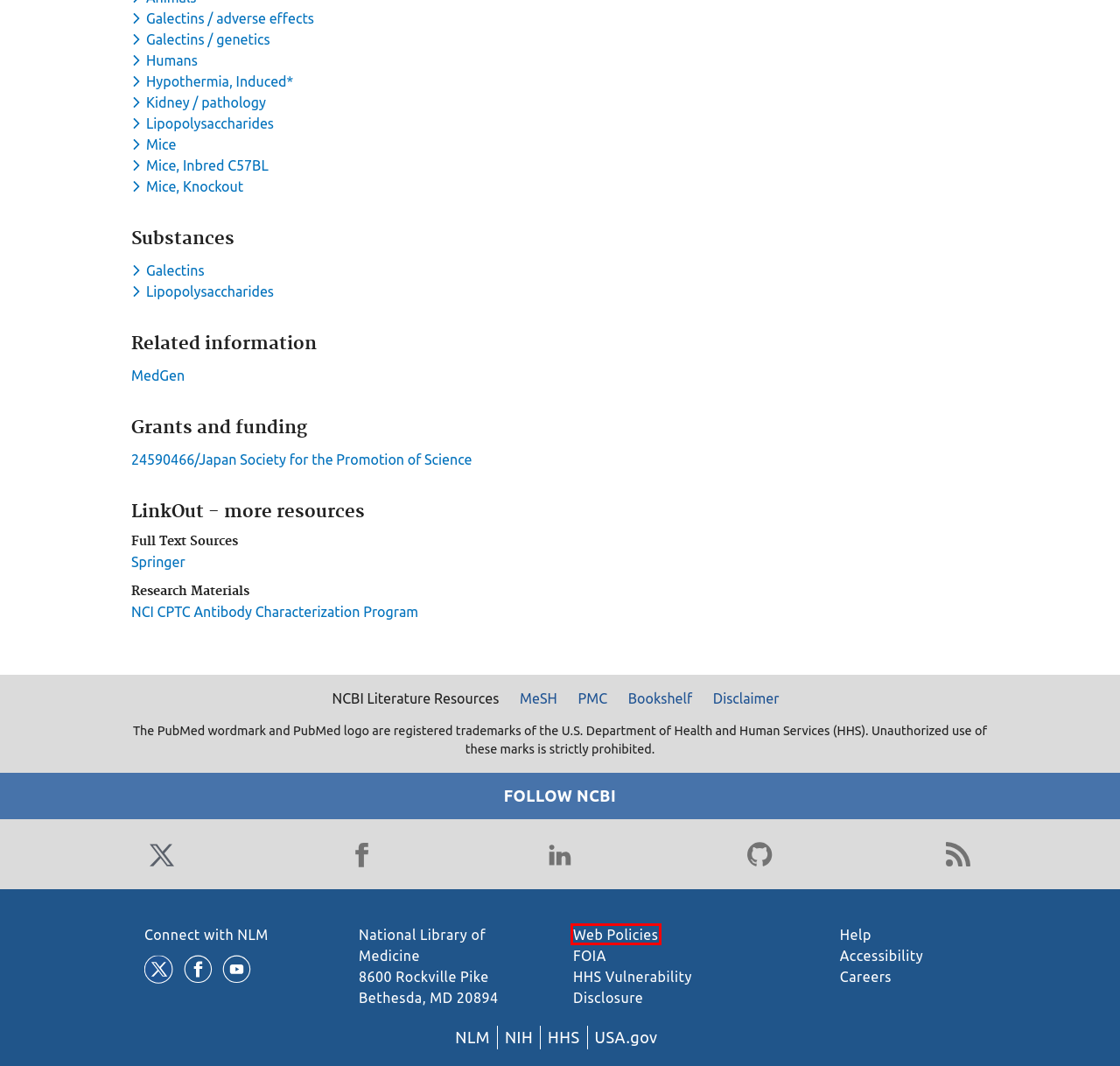Please examine the screenshot provided, which contains a red bounding box around a UI element. Select the webpage description that most accurately describes the new page displayed after clicking the highlighted element. Here are the candidates:
A. Home - MeSH - NCBI
B. Careers @ NLM
C. NCBI Insights - News about NCBI resources and events
D. NLM Web Policies
E. Making government services easier to find | USAGov
F. Home - Books - NCBI
G. MedGen for PubMed (Select 34698914) - MedGen - NCBI
H. Vulnerability Disclosure Policy | HHS.gov

D